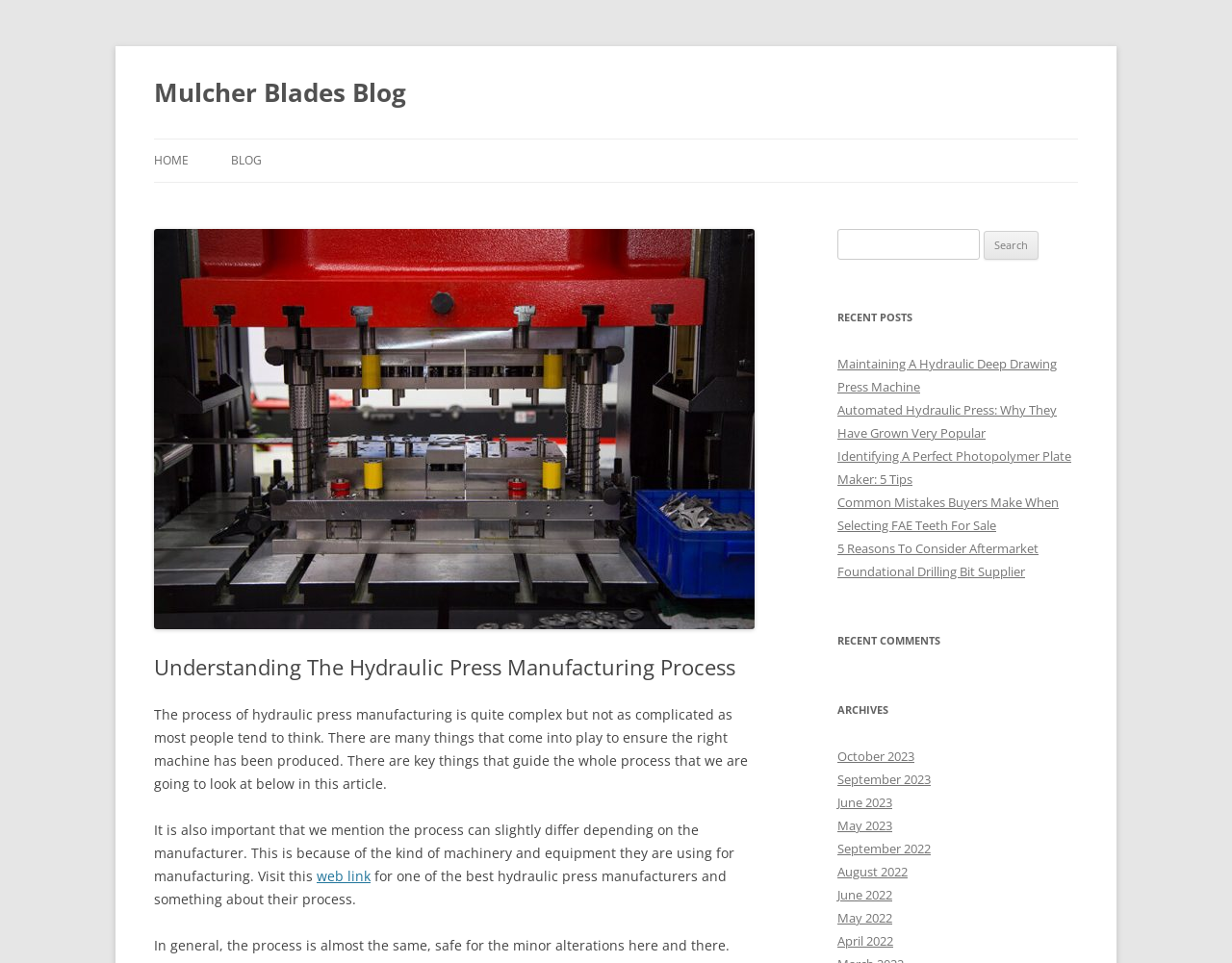What type of posts are listed under 'RECENT POSTS'?
Please answer the question with a detailed and comprehensive explanation.

I determined the answer by looking at the links listed under the 'RECENT POSTS' heading, which have titles related to hydraulic presses, such as 'Maintaining A Hydraulic Deep Drawing Press Machine' and 'Automated Hydraulic Press: Why They Have Grown Very Popular'.